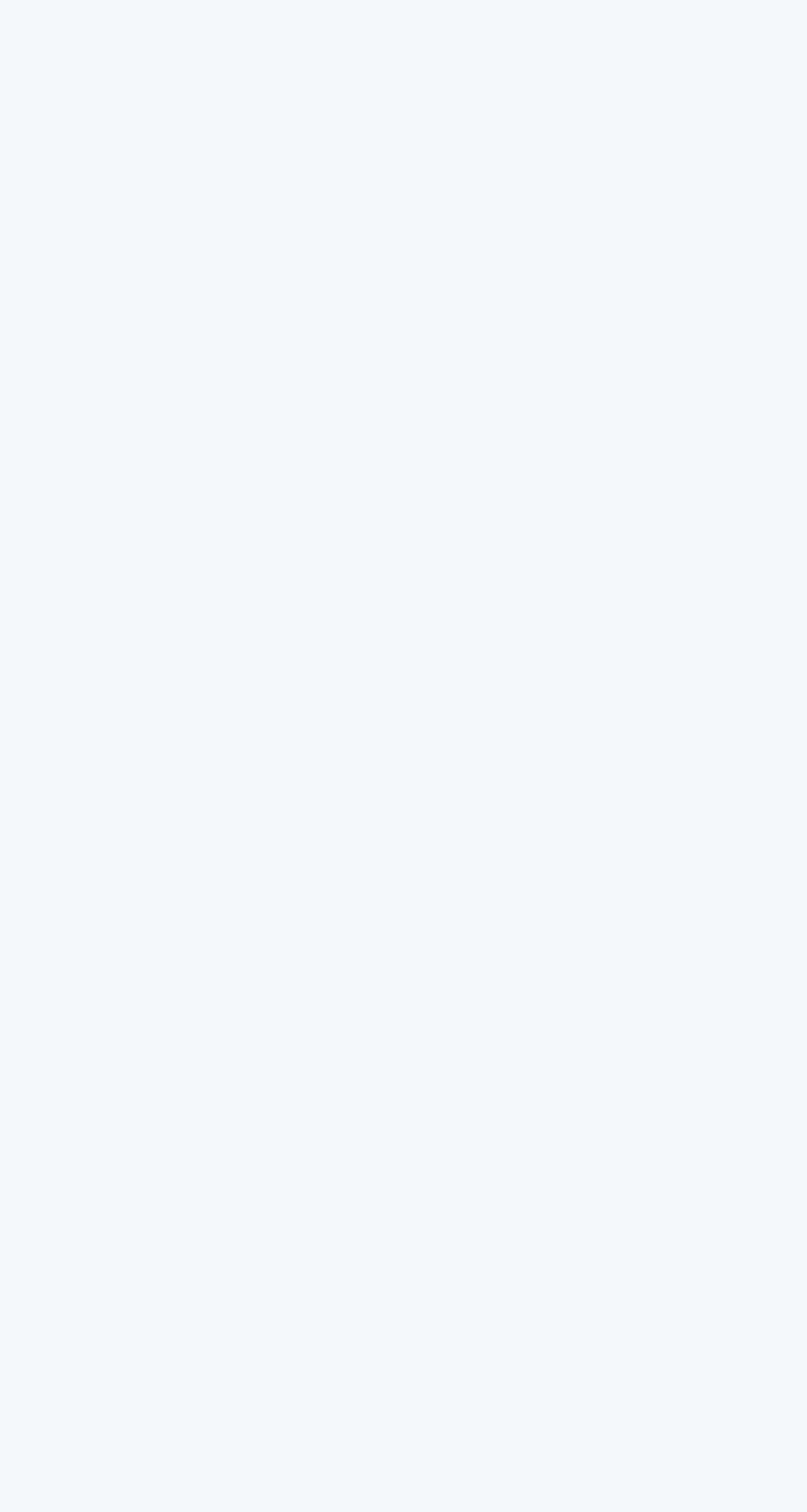Provide the bounding box coordinates of the HTML element described by the text: "Okahandja (4)".

[0.09, 0.277, 0.369, 0.316]